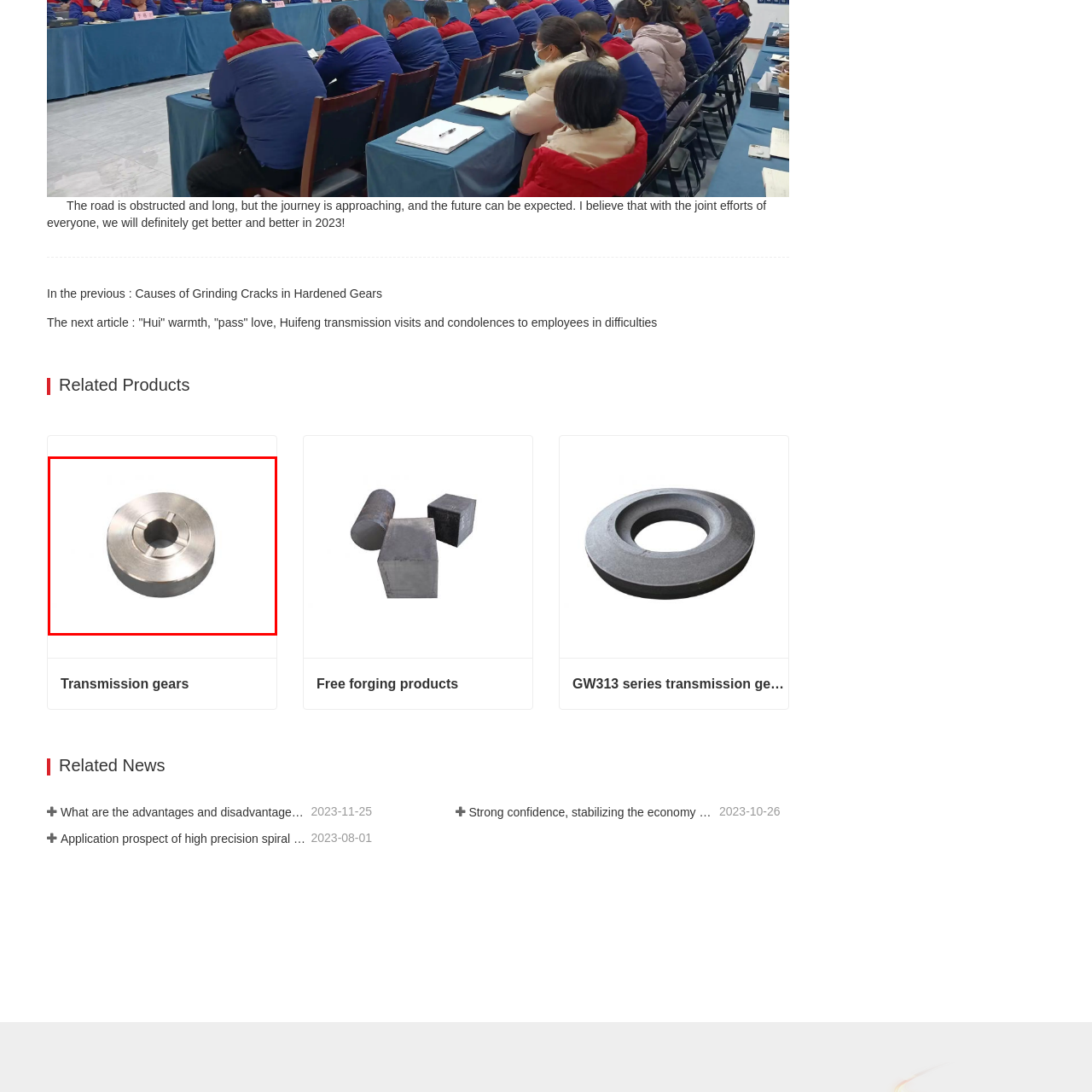Narrate the specific details and elements found within the red-bordered image.

This image depicts a mechanical component known as a gear series part, specifically related to transmission systems. The component features a circular design with a central hexagonal hole, which is typical for parts that need to interface with various tools or machinery. Its polished metallic surface reflects light, suggesting a high level of precision engineering and manufacturing quality. 

This type of part is essential in automotive and industrial machinery applications, where it plays a critical role in the transmission of motion and power. The presence of such parts underscores the importance of reliability and performance in mechanical systems, as they contribute to the overall efficiency and effectiveness of operations within various machinery setups.